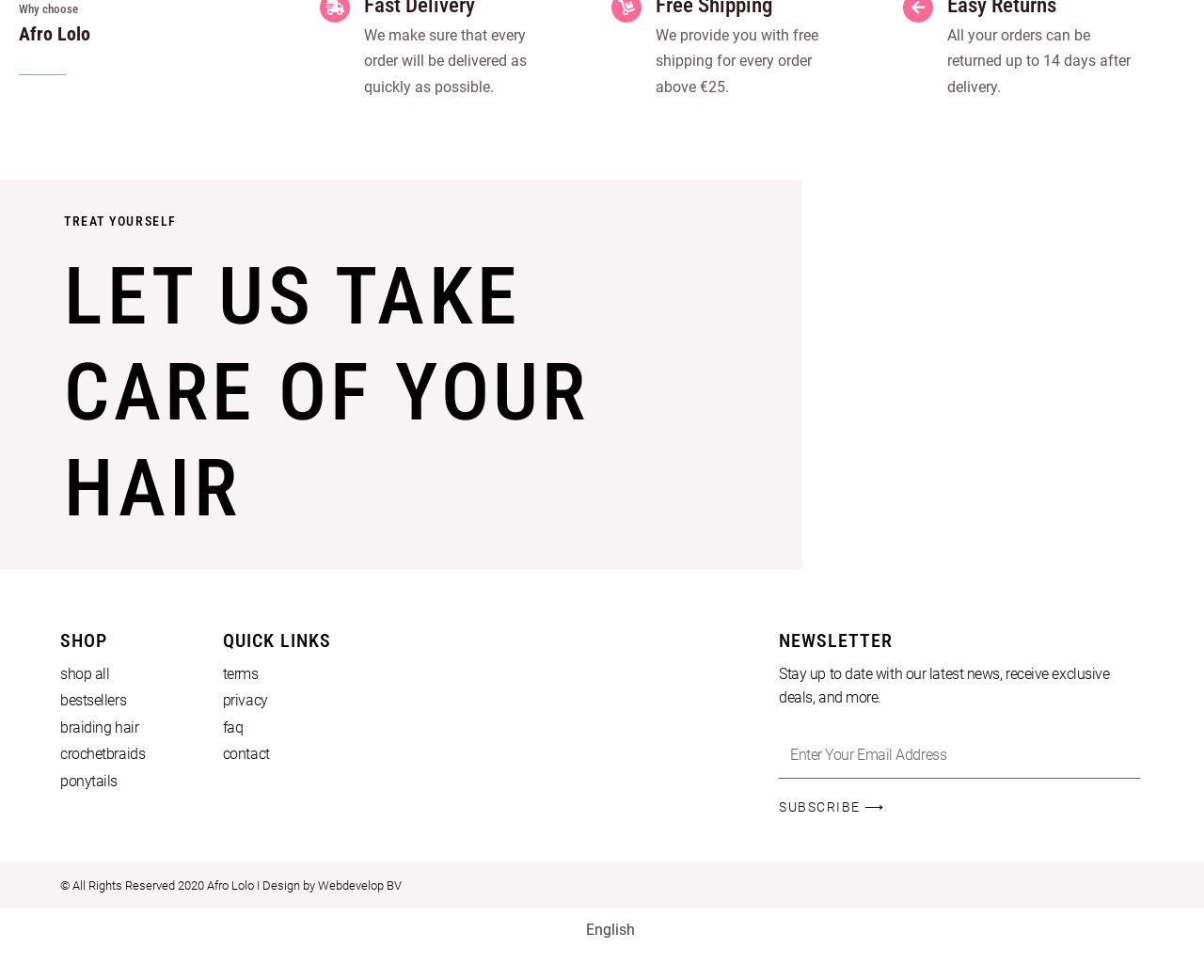Respond to the following question using a concise word or phrase: 
What is the minimum order value for free shipping?

€25